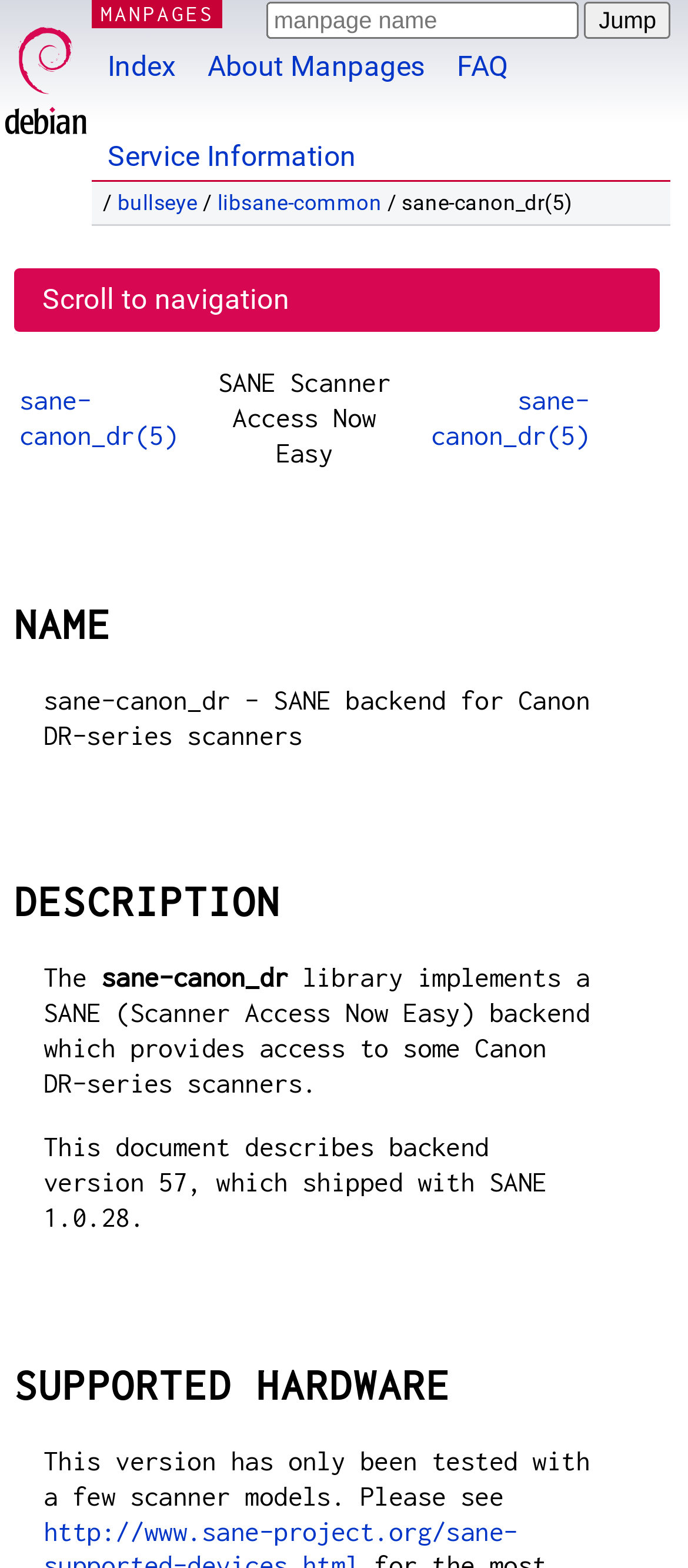Please provide a comprehensive answer to the question based on the screenshot: What is the purpose of the library?

The purpose of the library can be found in the StaticText under the 'DESCRIPTION' heading, which states that the library implements a SANE backend that provides access to some Canon DR-series scanners.